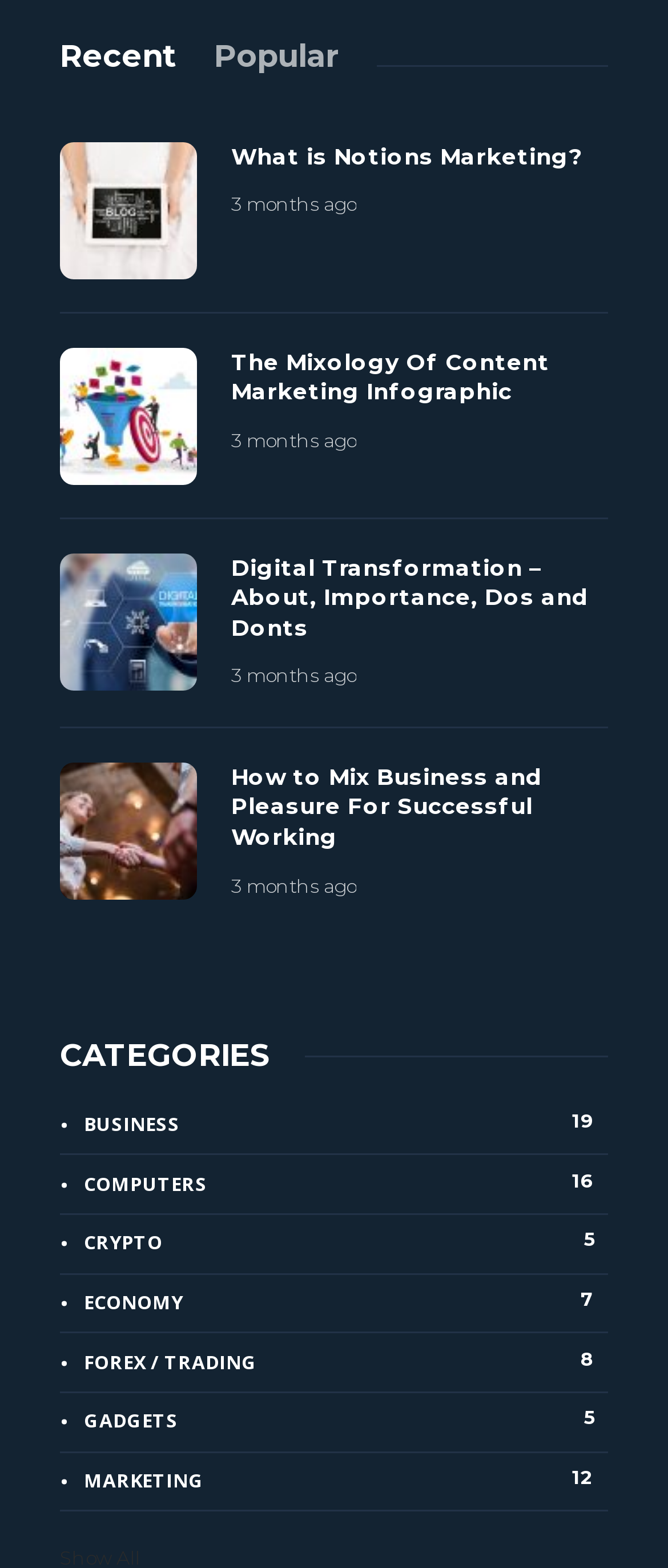How many categories are listed? Using the information from the screenshot, answer with a single word or phrase.

9